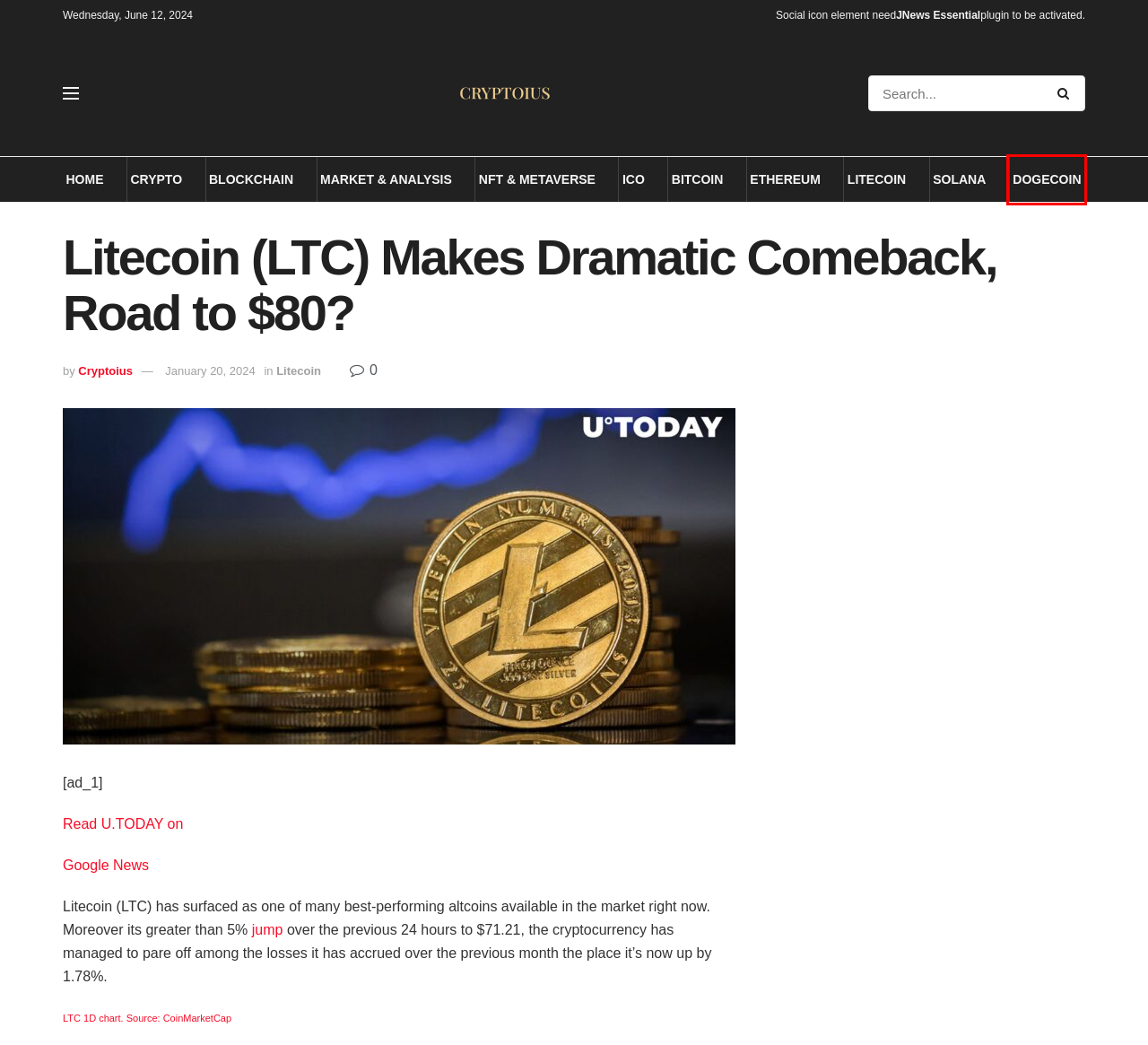A screenshot of a webpage is given, marked with a red bounding box around a UI element. Please select the most appropriate webpage description that fits the new page after clicking the highlighted element. Here are the candidates:
A. Bitcoin – Cryptoius.com
B. Litecoin – Cryptoius.com
C. Metaverse – Cryptoius.com
D. Dogecoin – Cryptoius.com
E. Cryptoius.com – The Best Source of All Latest Crypto News
F. Market – Cryptoius.com
G. Solana – Cryptoius.com
H. Cryptoius – Cryptoius.com

D